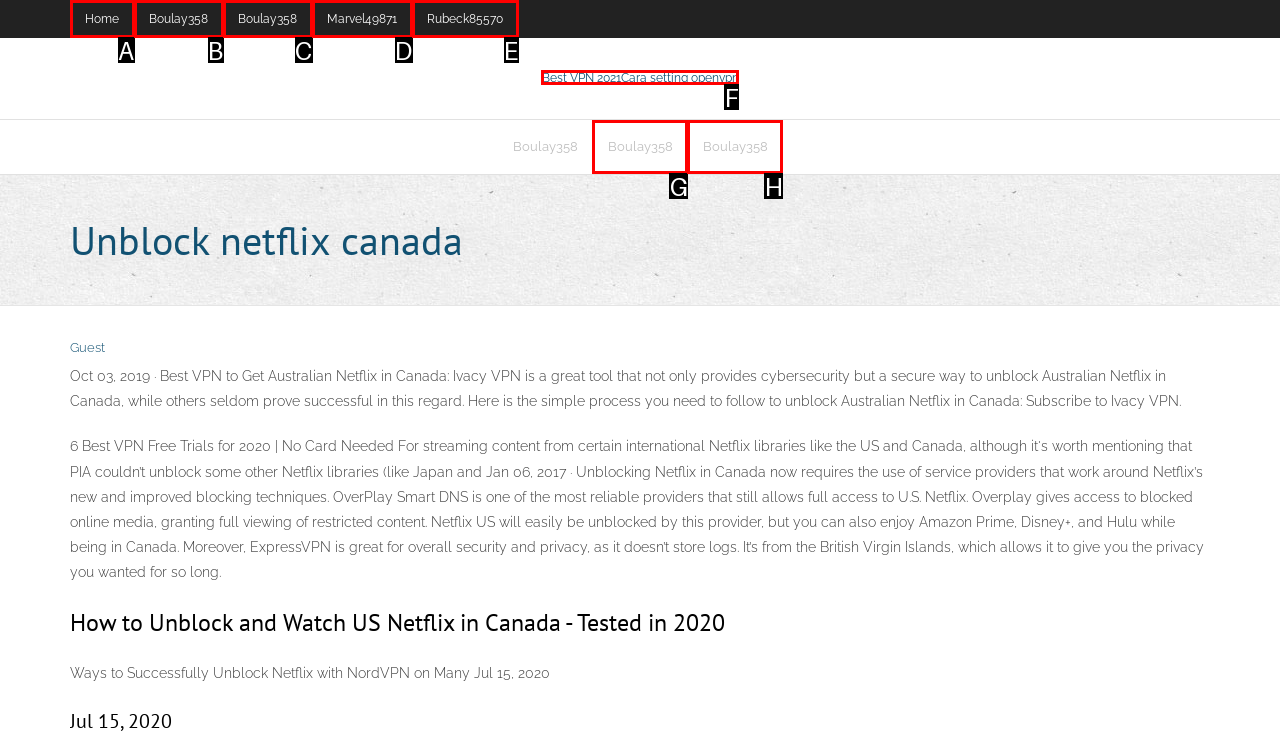Select the option that aligns with the description: Best VPN 2021Cara setting openvpn
Respond with the letter of the correct choice from the given options.

F